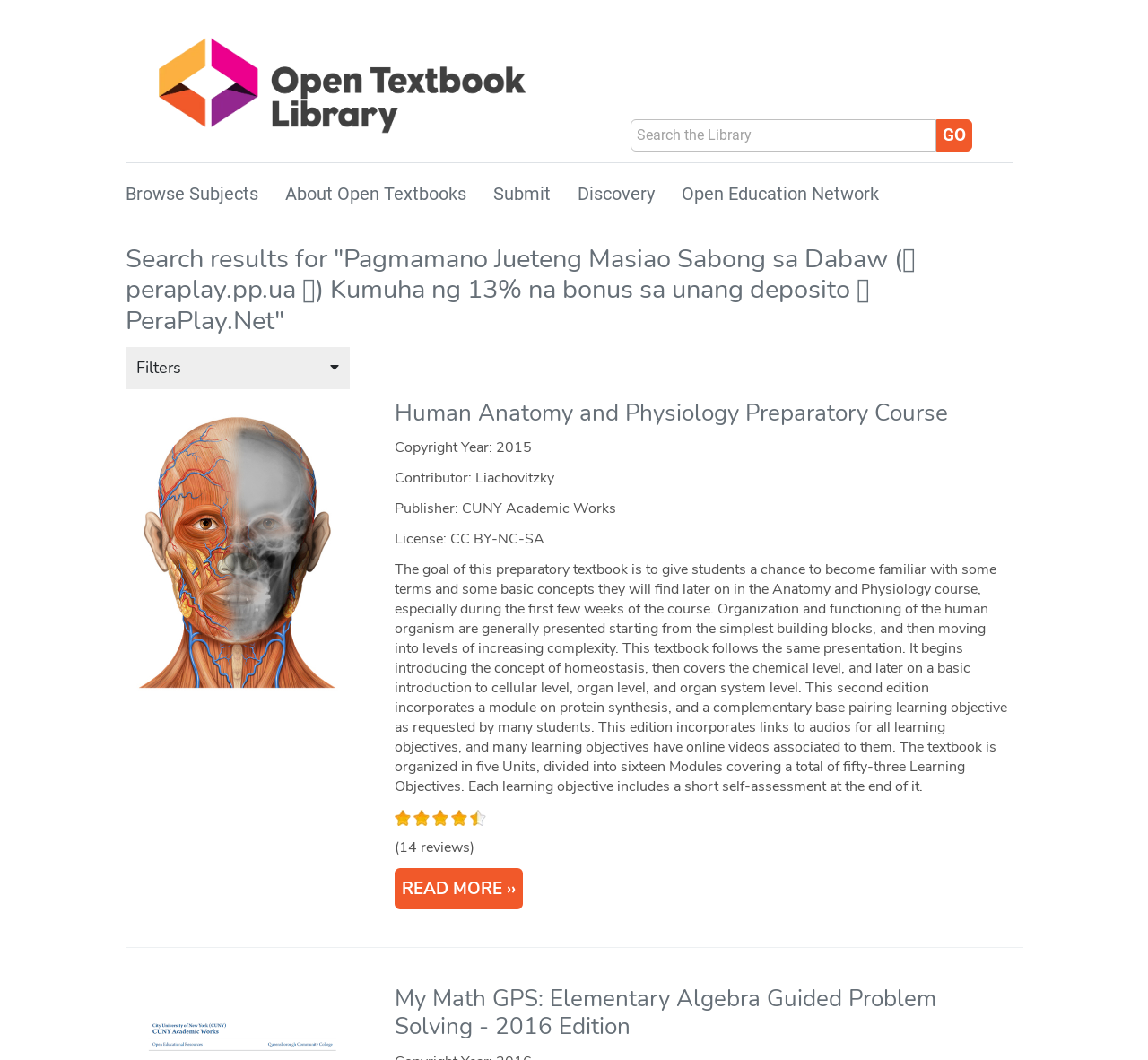Find the bounding box coordinates of the element you need to click on to perform this action: 'Click on the 'Library Home' link'. The coordinates should be represented by four float values between 0 and 1, in the format [left, top, right, bottom].

[0.109, 0.025, 0.486, 0.136]